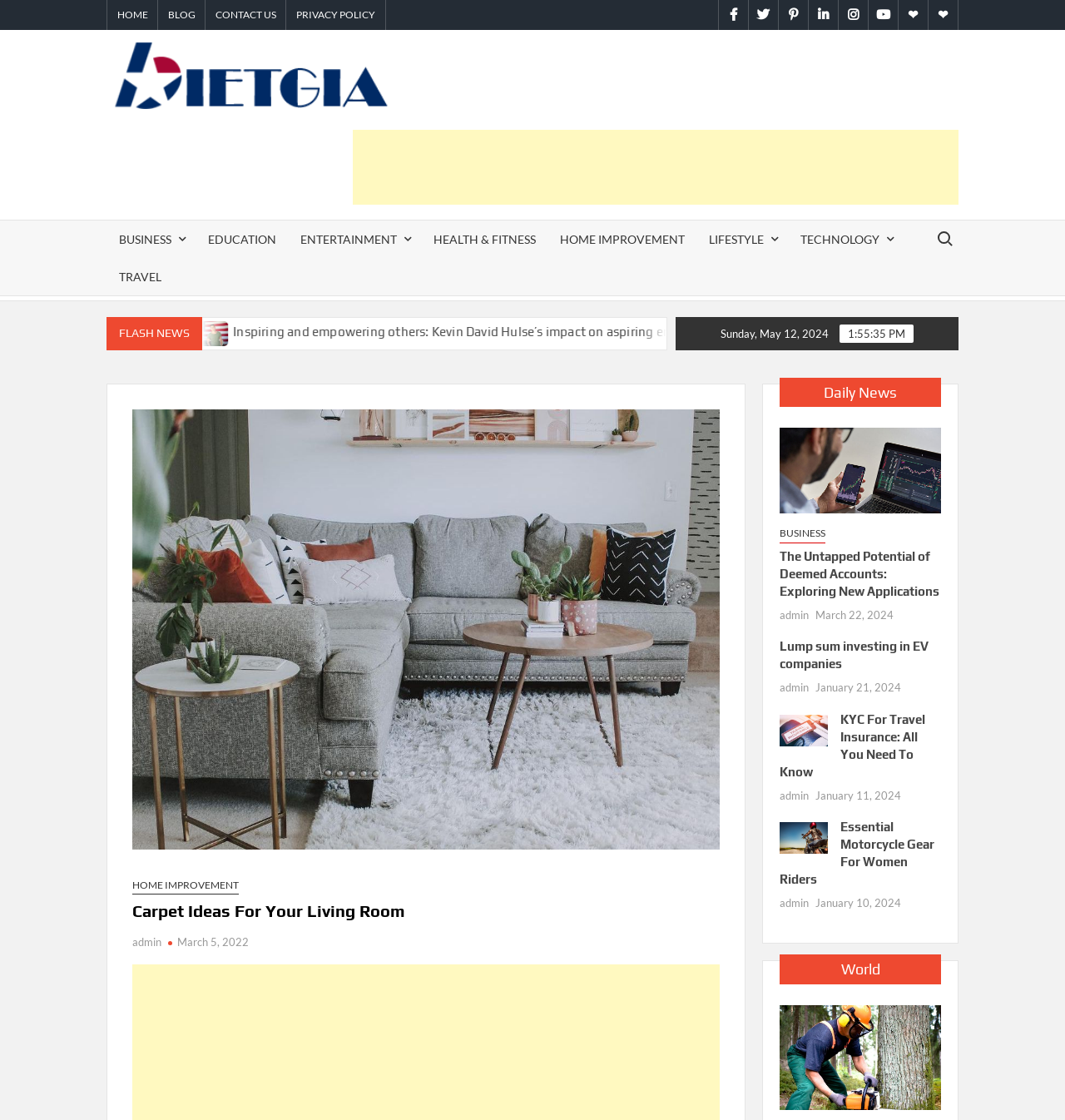Analyze the image and deliver a detailed answer to the question: How many categories are in the primary menu?

I counted the number of links in the primary menu navigation, which are BUSINESS, EDUCATION, ENTERTAINMENT, HEALTH & FITNESS, HOME IMPROVEMENT, LIFESTYLE, TECHNOLOGY, and TRAVEL.